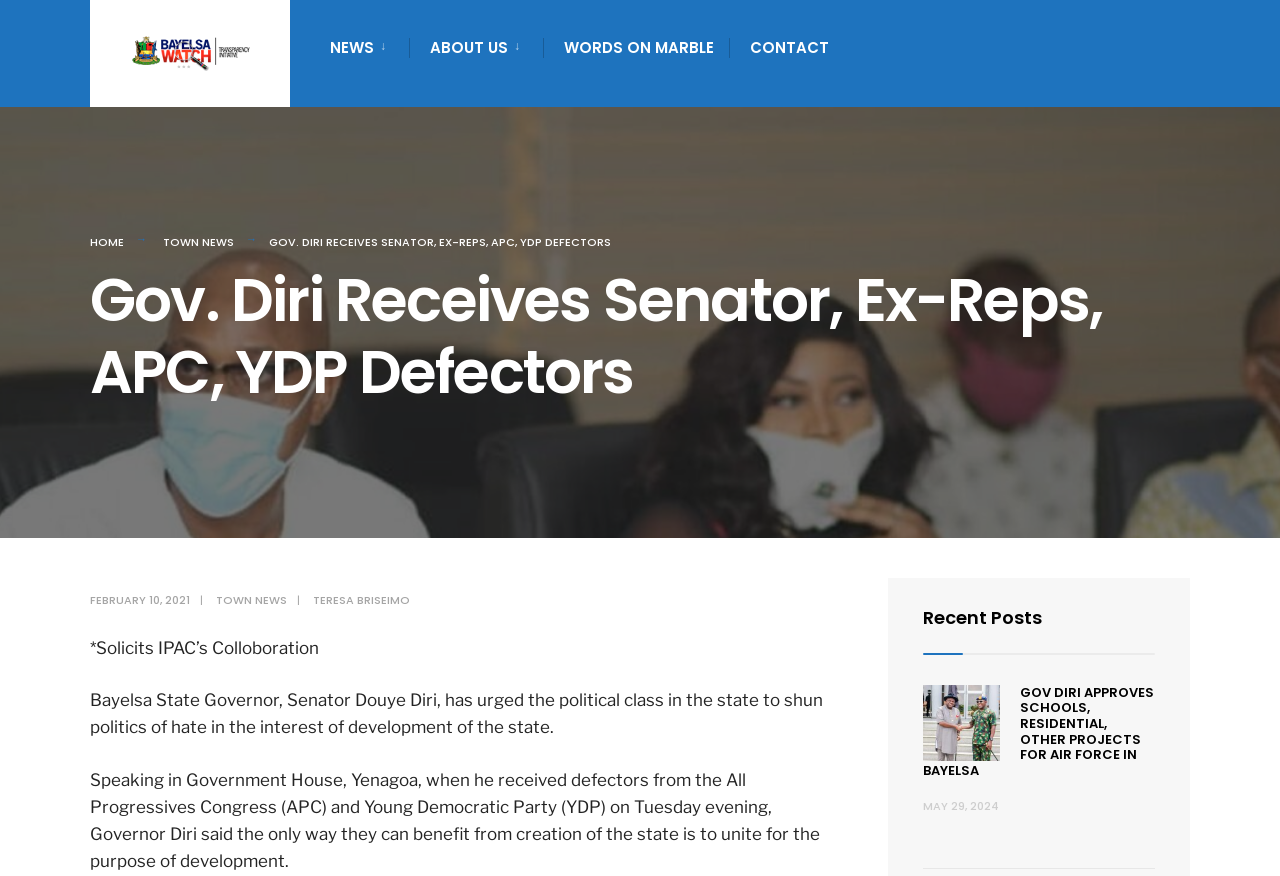Utilize the details in the image to thoroughly answer the following question: What is the date of the article 'GOV DIRI APPROVES SCHOOLS, RESIDENTIAL, OTHER PROJECTS FOR AIR FORCE IN BAYELSA'?

I found the answer by looking at the date mentioned below the article title 'GOV DIRI APPROVES SCHOOLS, RESIDENTIAL, OTHER PROJECTS FOR AIR FORCE IN BAYELSA'.